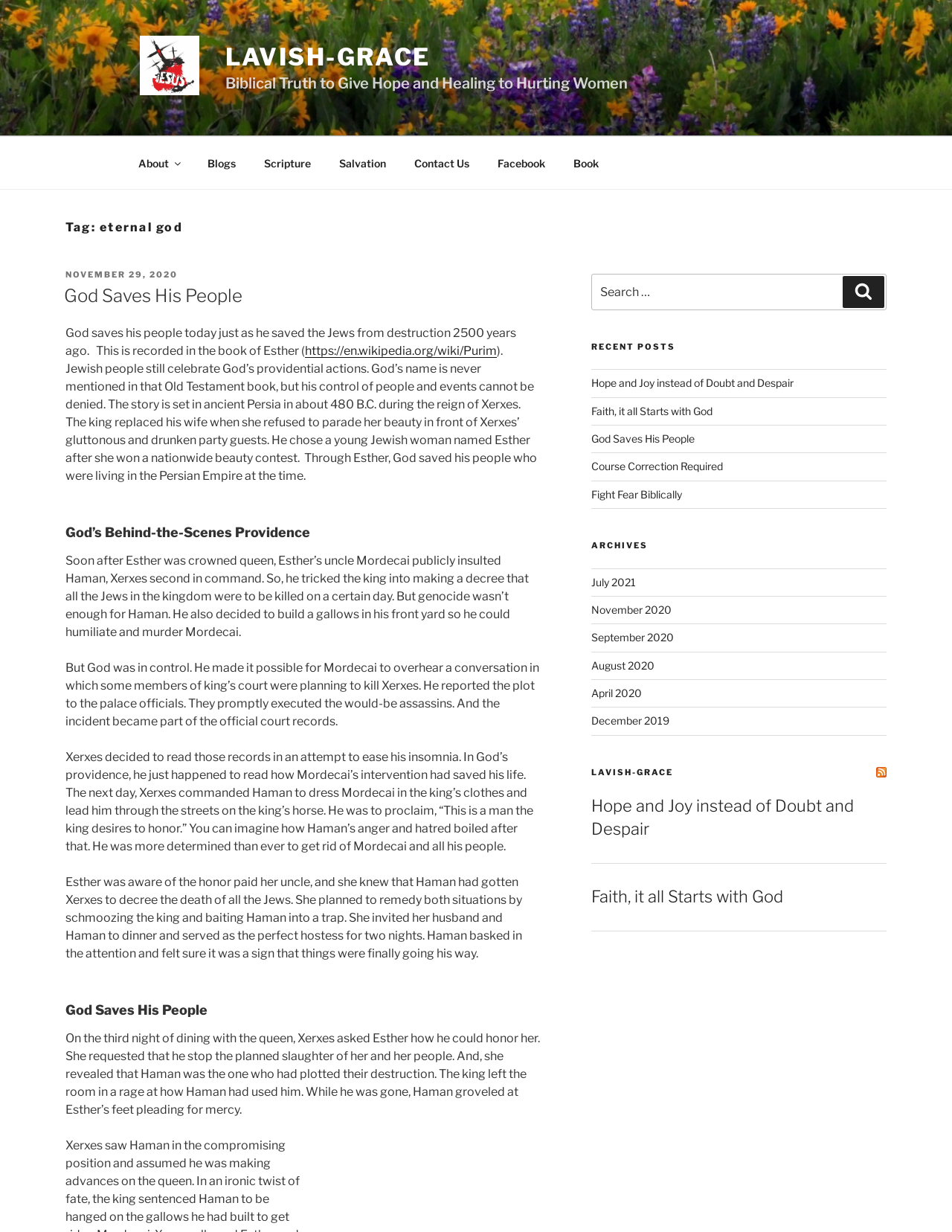Find the bounding box coordinates for the element described here: "Fight Fear Biblically".

[0.621, 0.396, 0.716, 0.406]